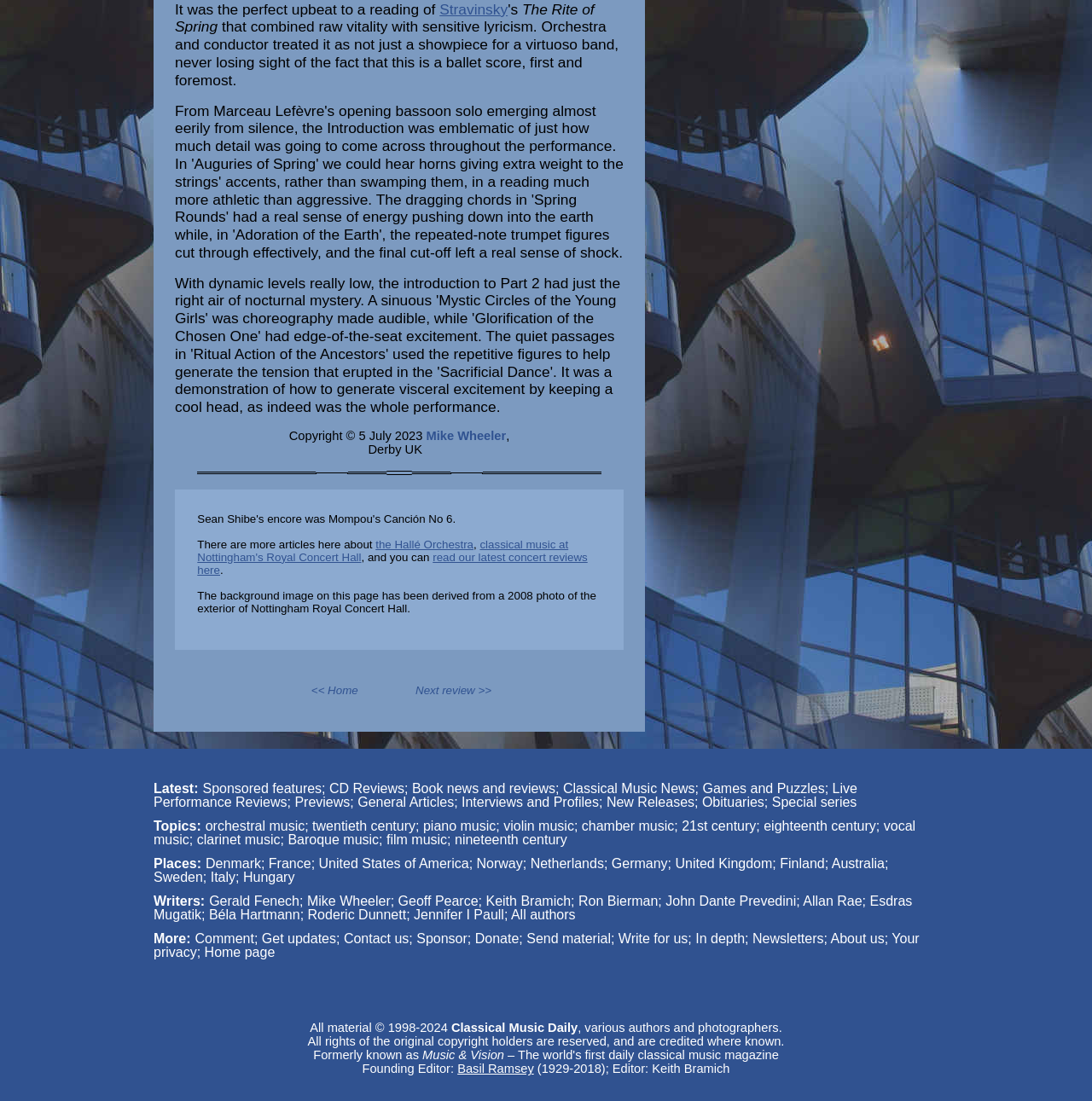Who is the founding editor of the website?
Please respond to the question with a detailed and well-explained answer.

I found the answer by looking at the footer of the webpage, where it says 'Founding Editor: Basil Ramsey', which indicates that Basil Ramsey is the founding editor of the website.